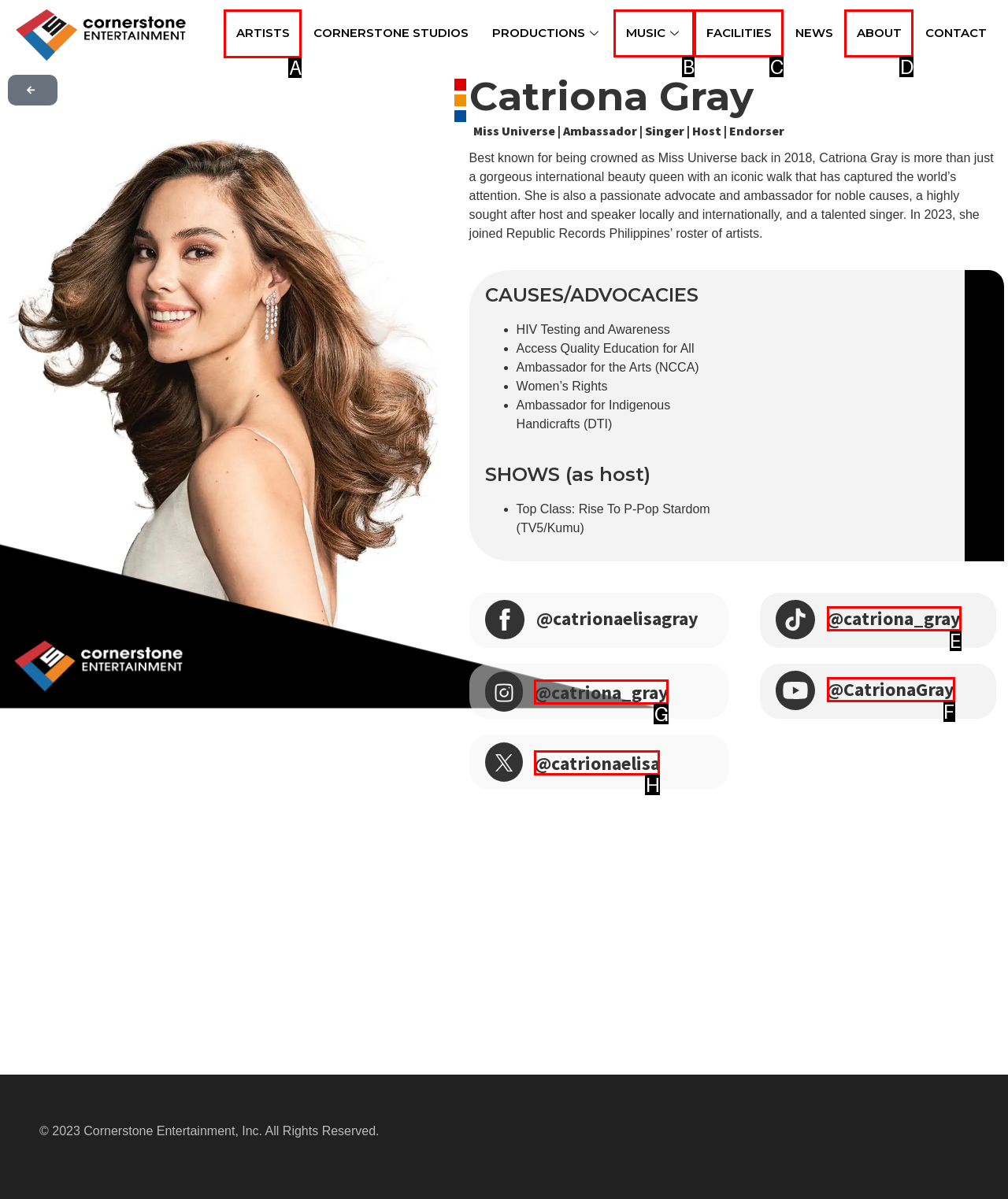Determine which UI element you should click to perform the task: Click on the ARTISTS link
Provide the letter of the correct option from the given choices directly.

A